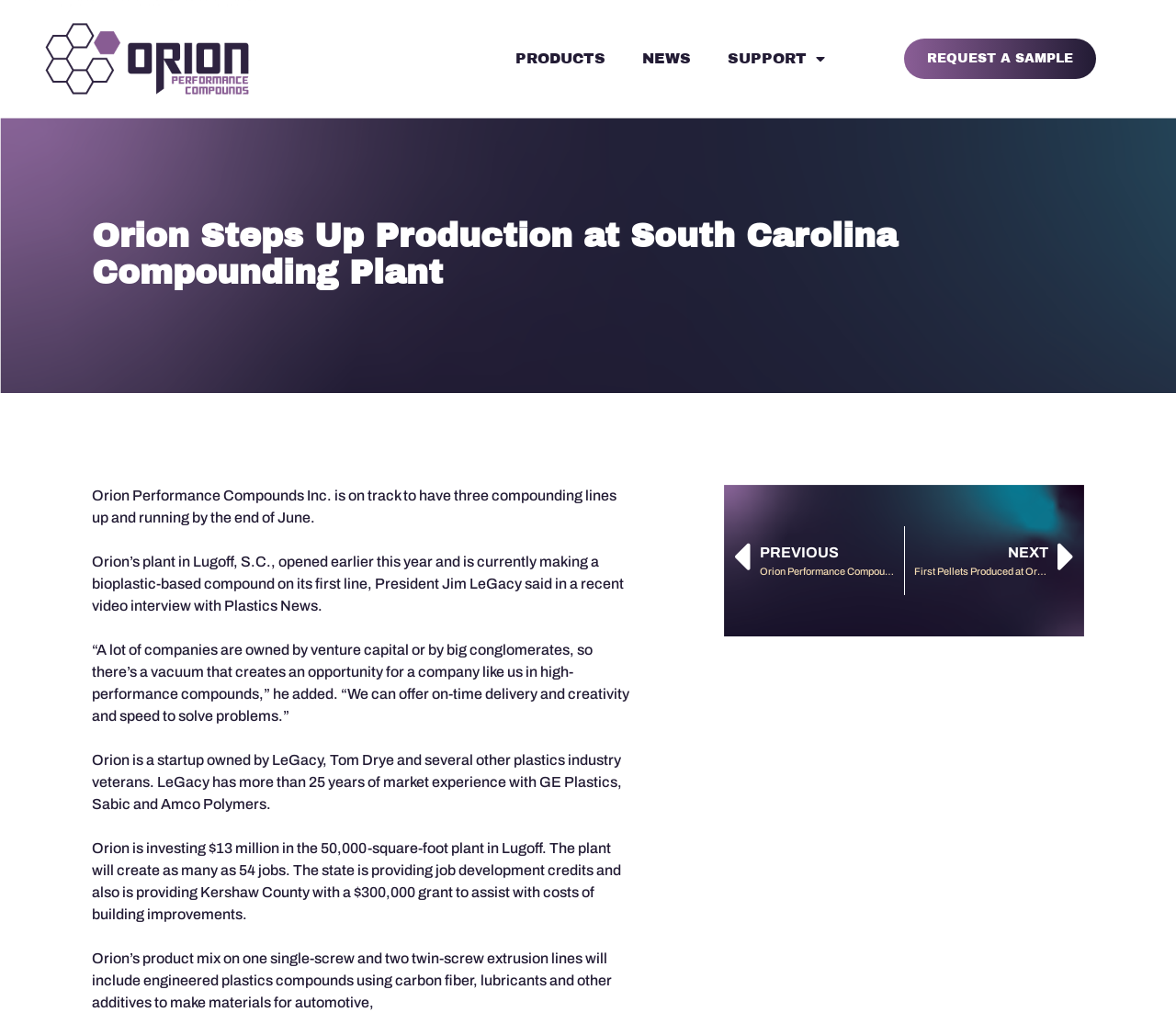Identify the title of the webpage and provide its text content.

Orion Steps Up Production at South Carolina Compounding Plant